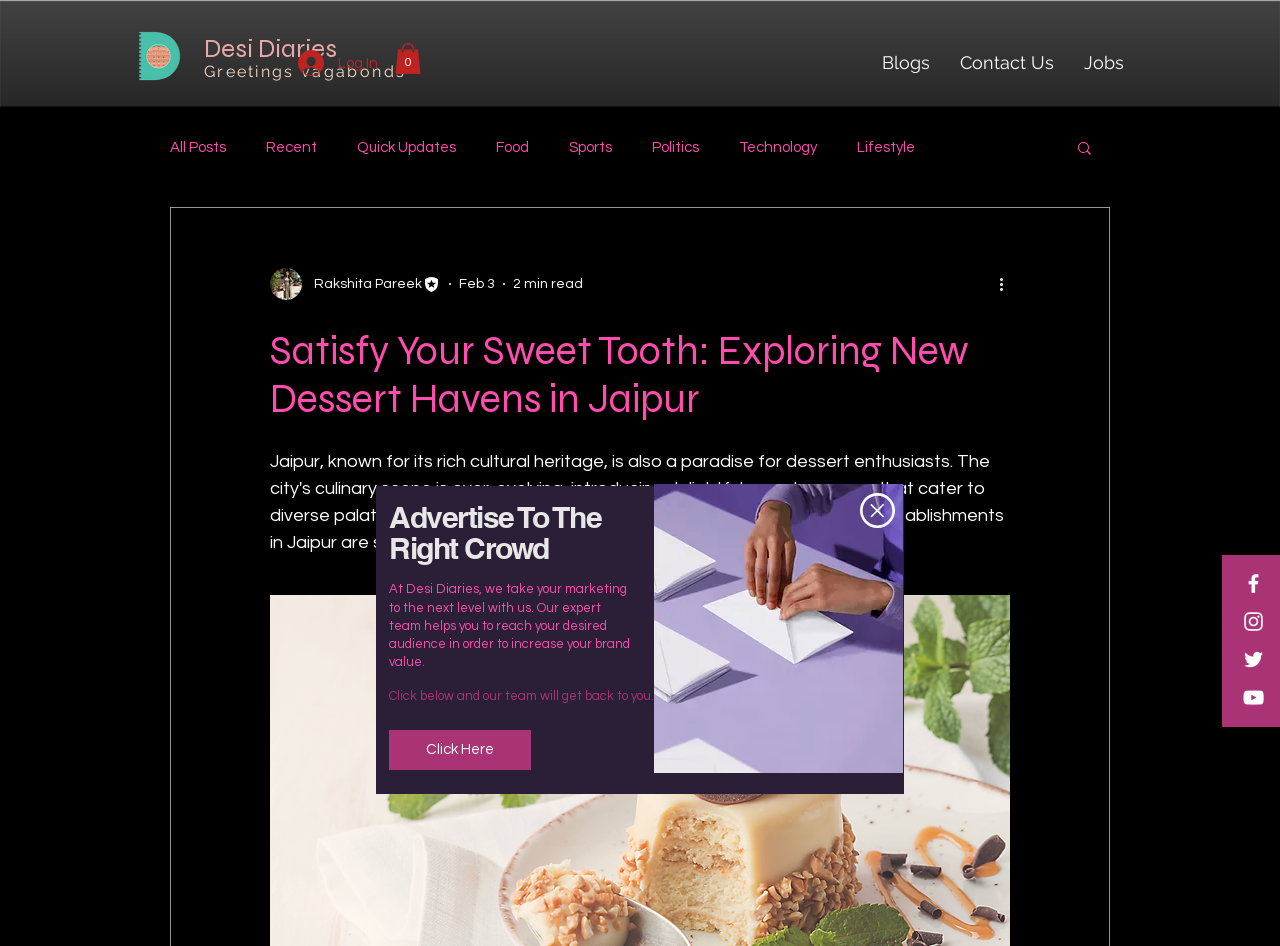Please give a succinct answer to the question in one word or phrase:
What is the name of the website?

Desi Diaries